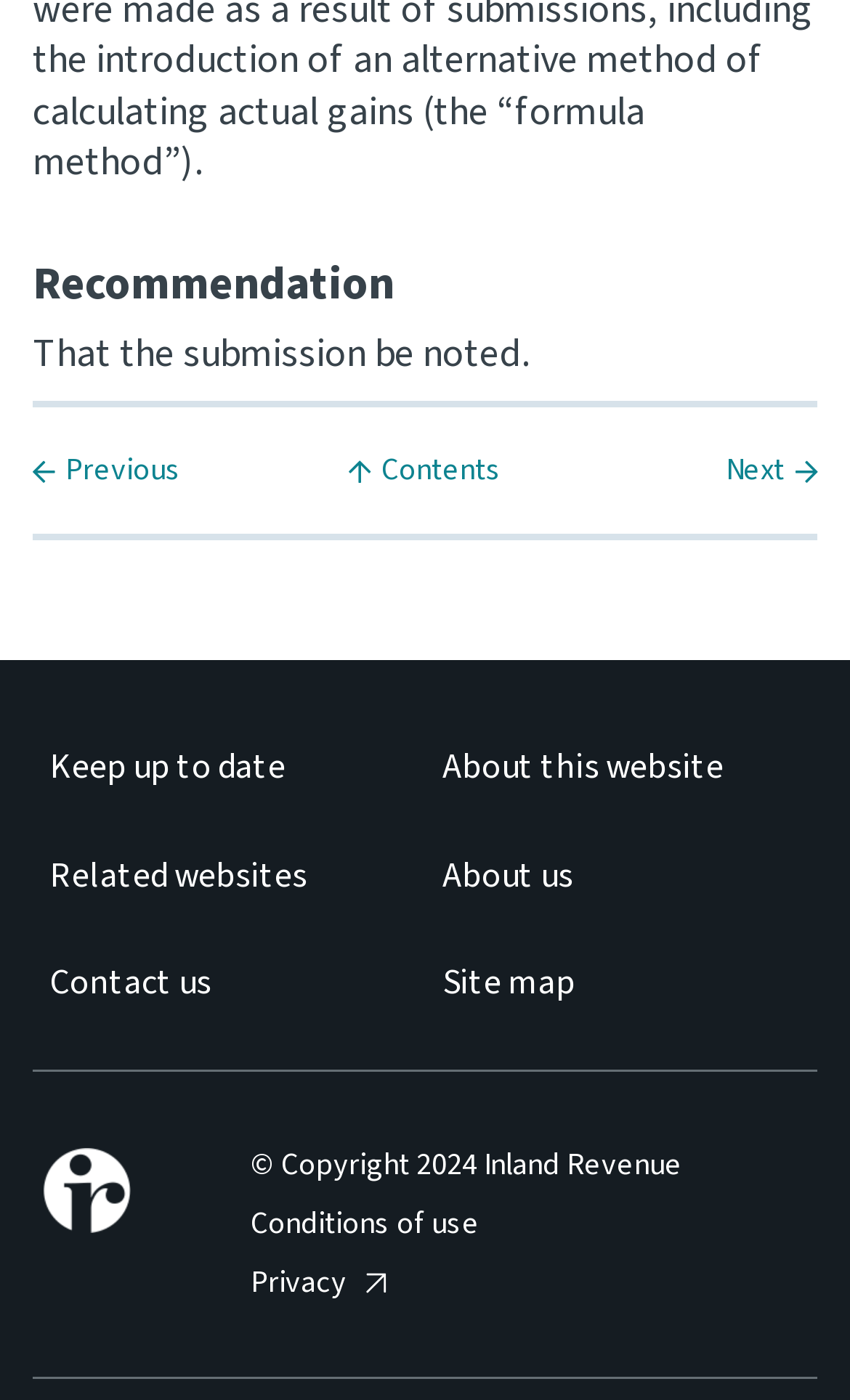Please indicate the bounding box coordinates for the clickable area to complete the following task: "Click Previous". The coordinates should be specified as four float numbers between 0 and 1, i.e., [left, top, right, bottom].

[0.038, 0.323, 0.346, 0.351]